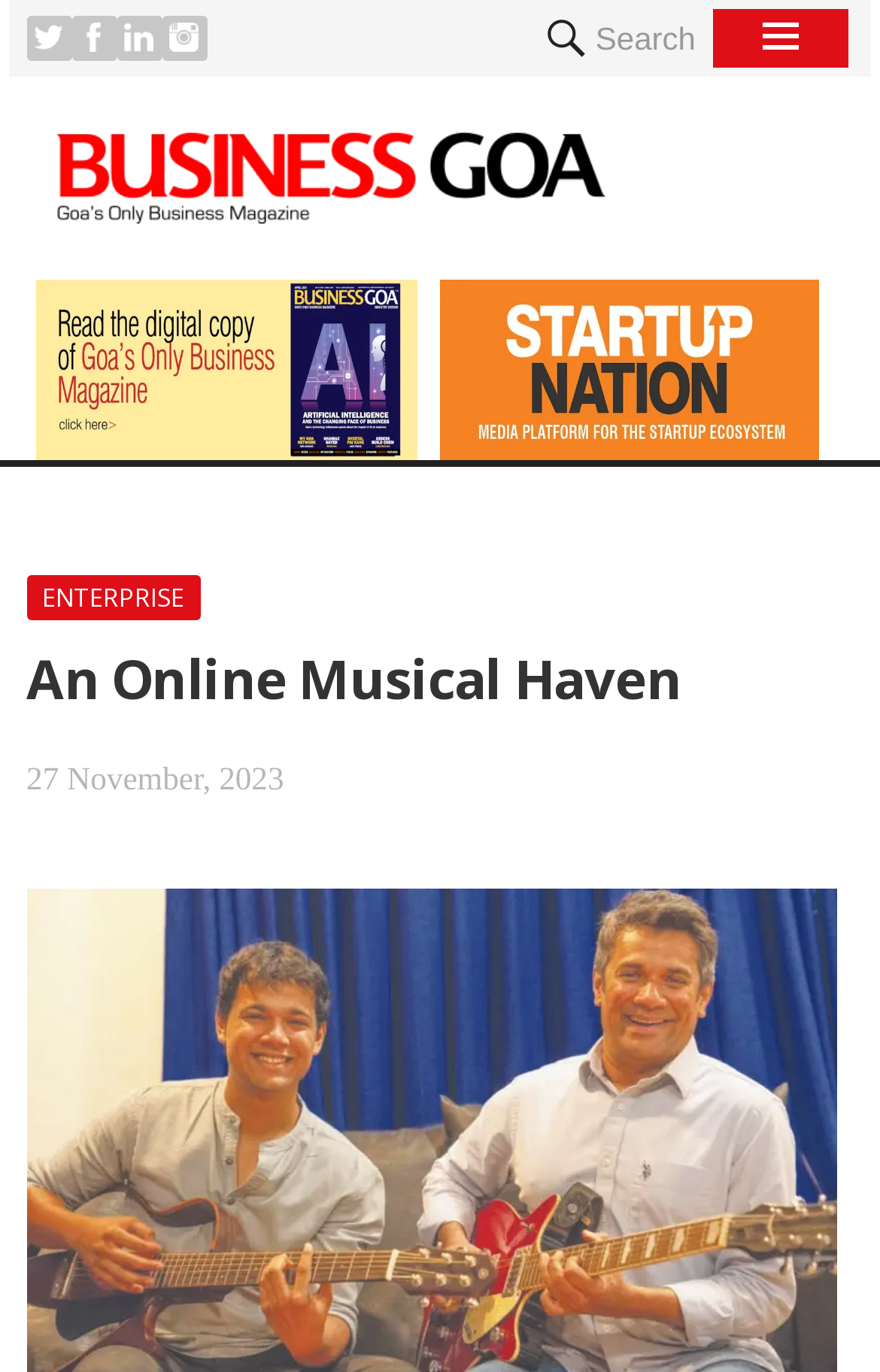How many social media links are there?
Identify the answer in the screenshot and reply with a single word or phrase.

4